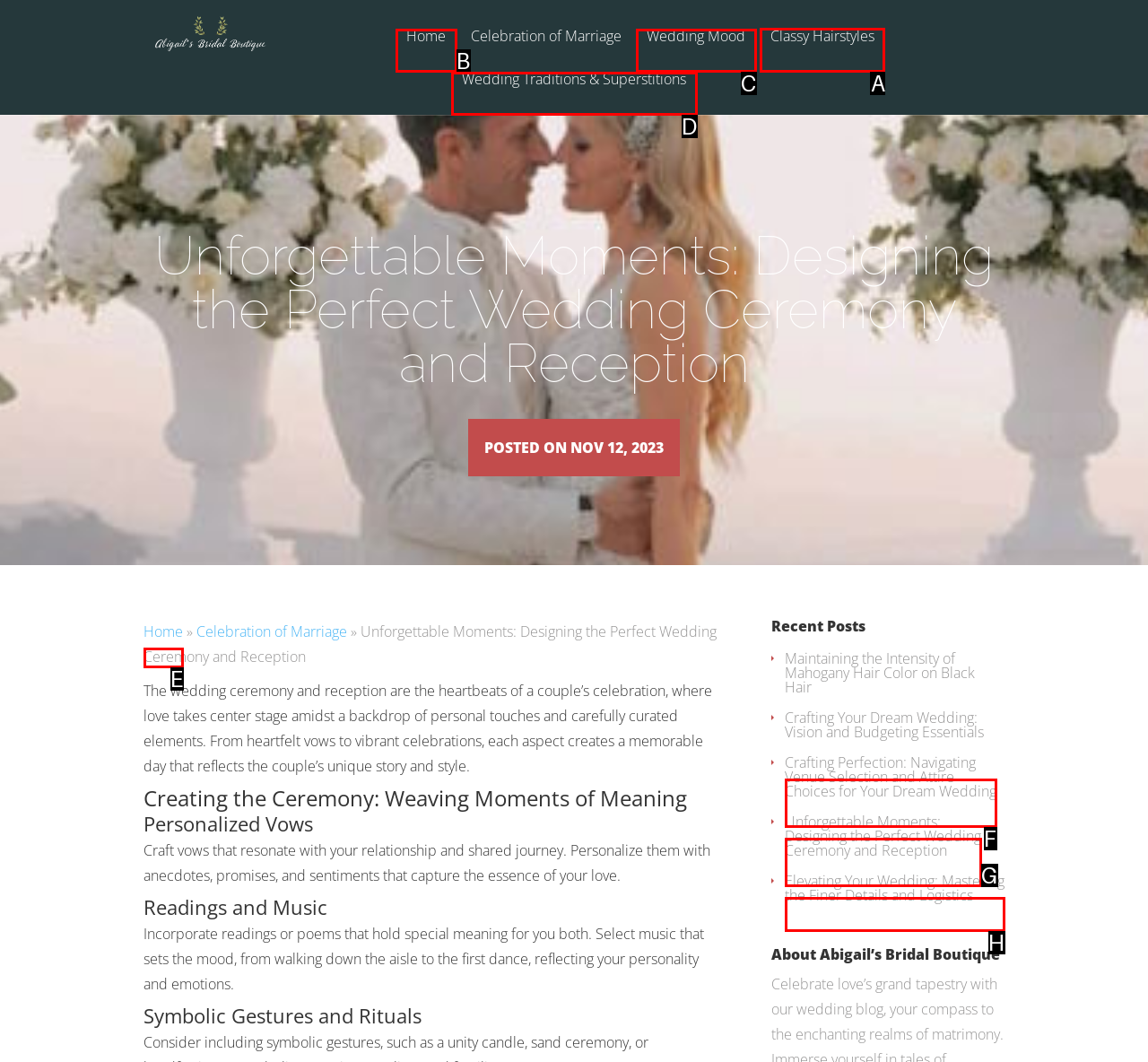Determine the letter of the UI element that you need to click to perform the task: Learn about 'Classy Hairstyles'.
Provide your answer with the appropriate option's letter.

A